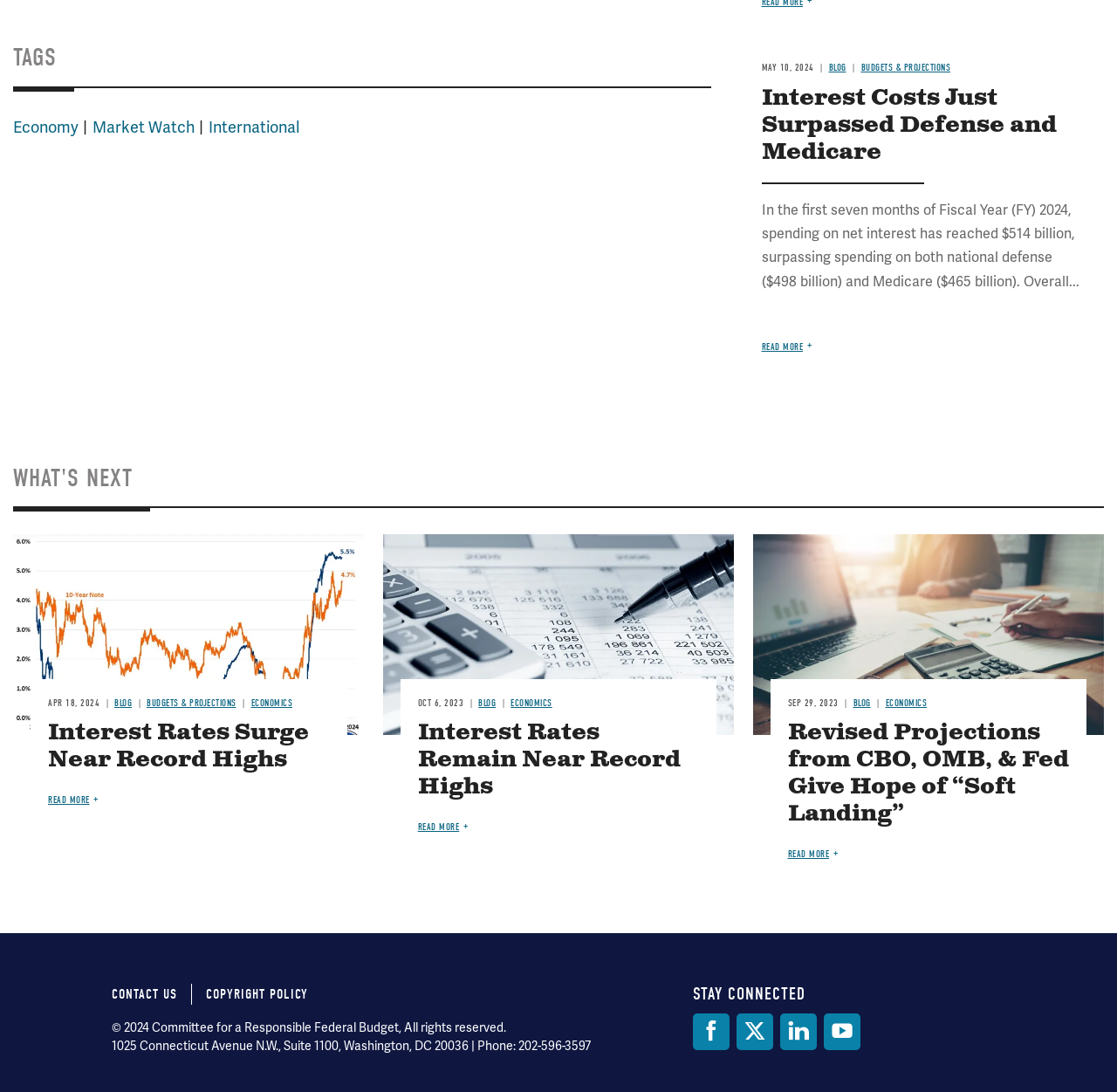Determine the coordinates of the bounding box for the clickable area needed to execute this instruction: "Visit the 'BUDGETS & PROJECTIONS' page".

[0.771, 0.057, 0.851, 0.067]